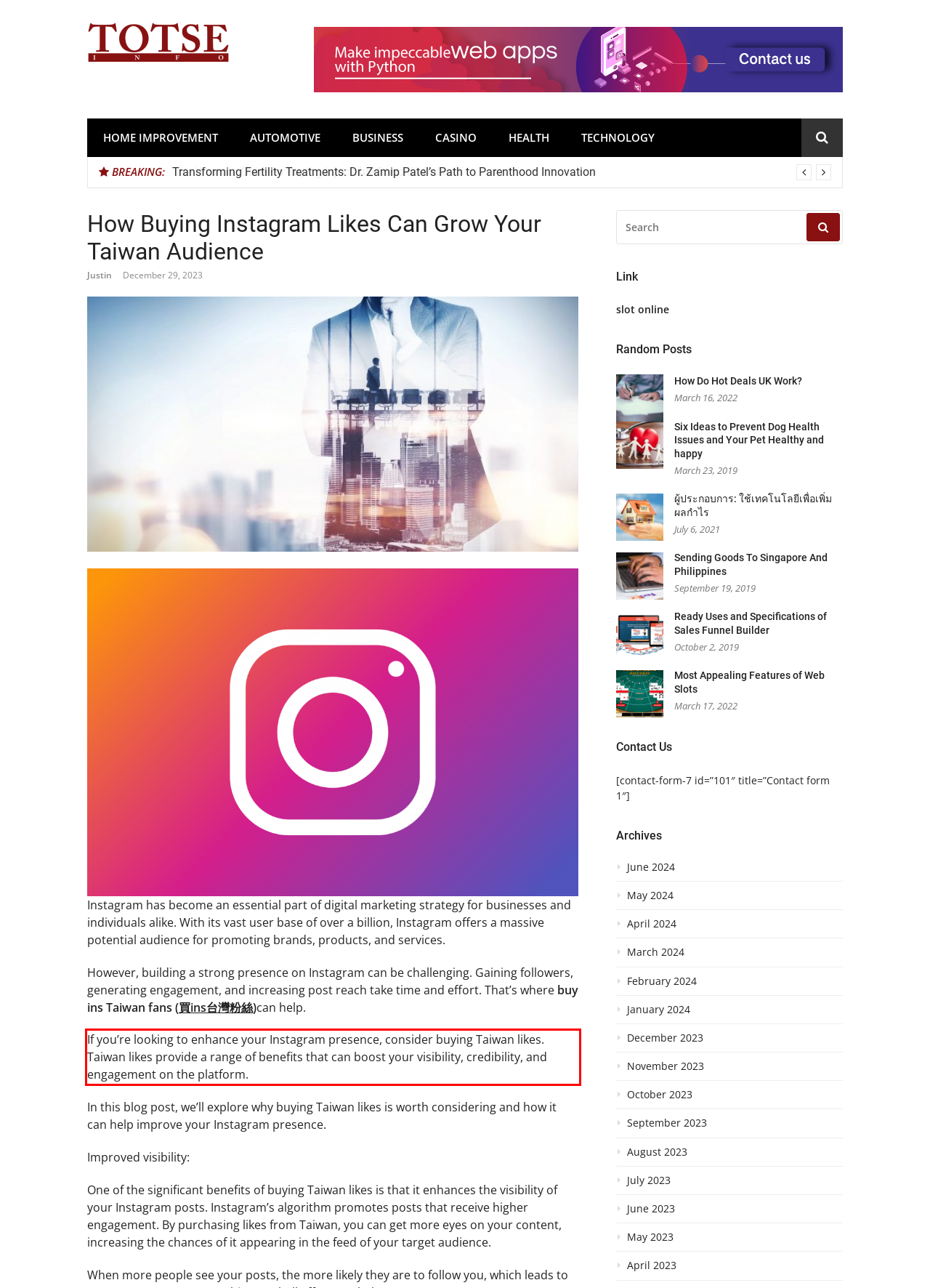Using OCR, extract the text content found within the red bounding box in the given webpage screenshot.

If you’re looking to enhance your Instagram presence, consider buying Taiwan likes. Taiwan likes provide a range of benefits that can boost your visibility, credibility, and engagement on the platform.